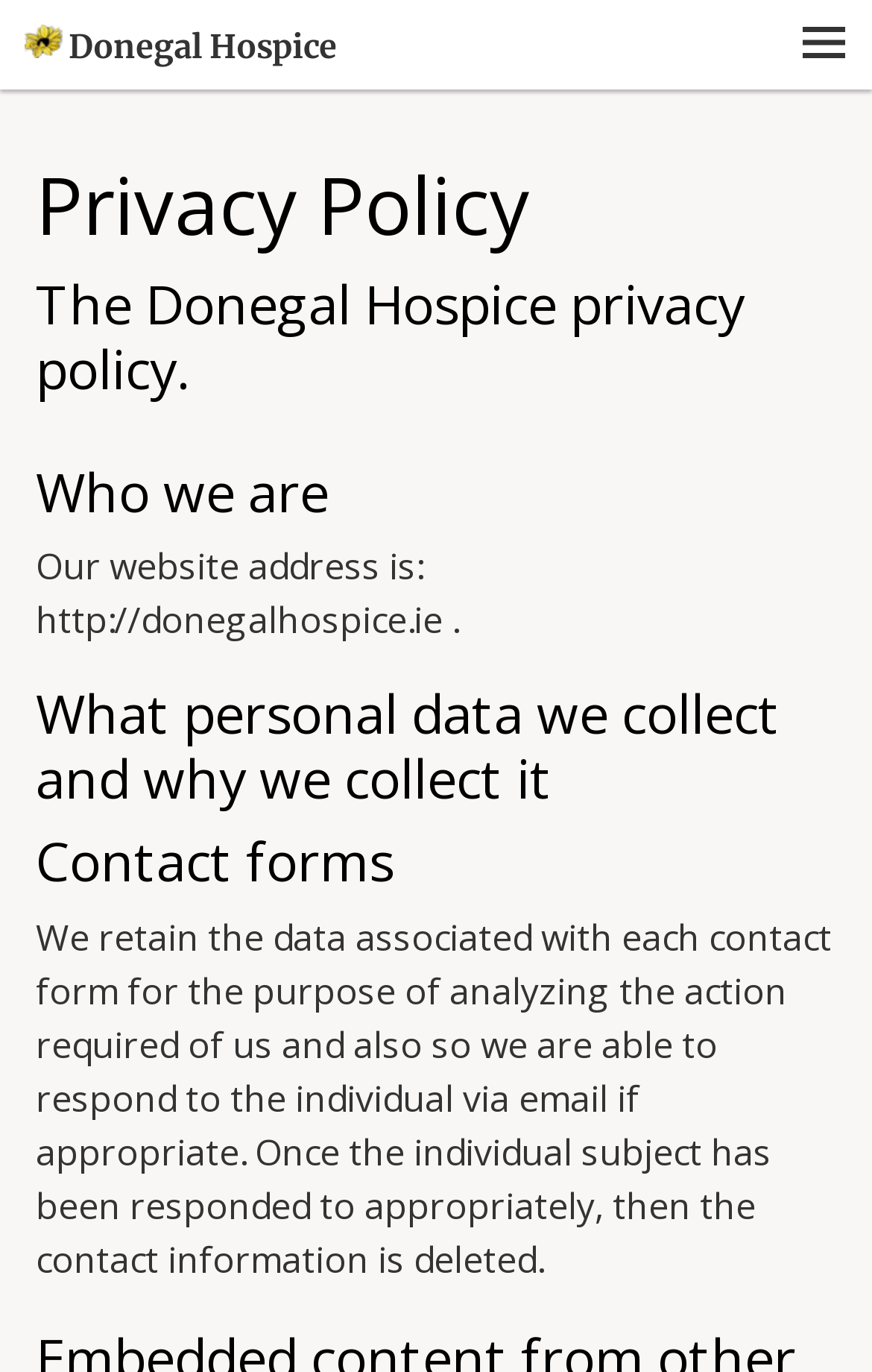What happens to contact information after responding to an individual?
Based on the image, please offer an in-depth response to the question.

I found the answer by reading the static text element that explains what happens to contact information after responding to an individual, which is that it gets deleted.